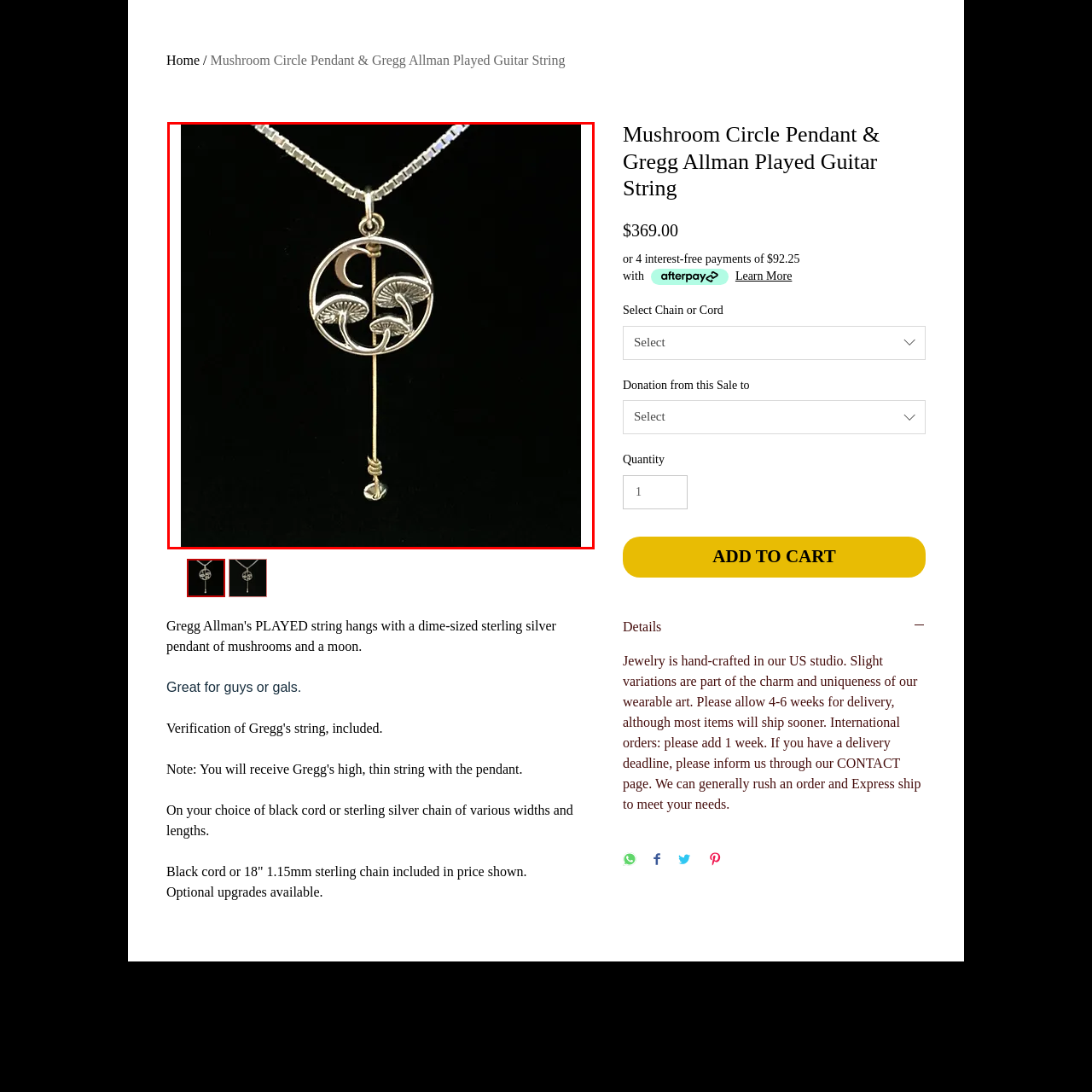What is the purpose of the pendant?
Concentrate on the part of the image that is enclosed by the red bounding box and provide a detailed response to the question.

The caption explains that the pendant is 'a tribute to the music legend Gregg Allman' and incorporates guitar strings into its creation, indicating that the primary purpose of the pendant is to pay homage to Gregg Allman.